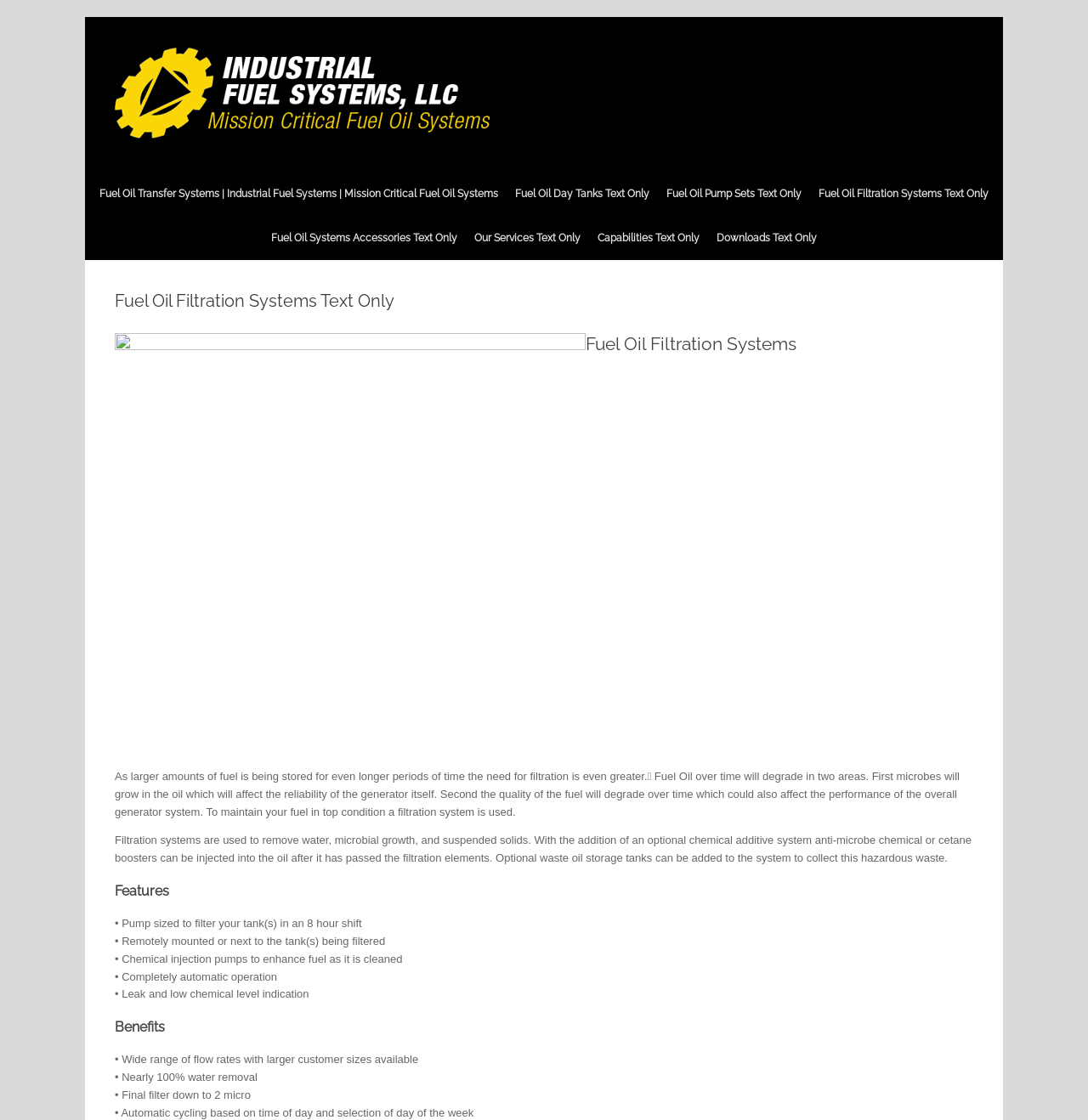Specify the bounding box coordinates of the area to click in order to follow the given instruction: "Download resources."

[0.651, 0.193, 0.759, 0.232]